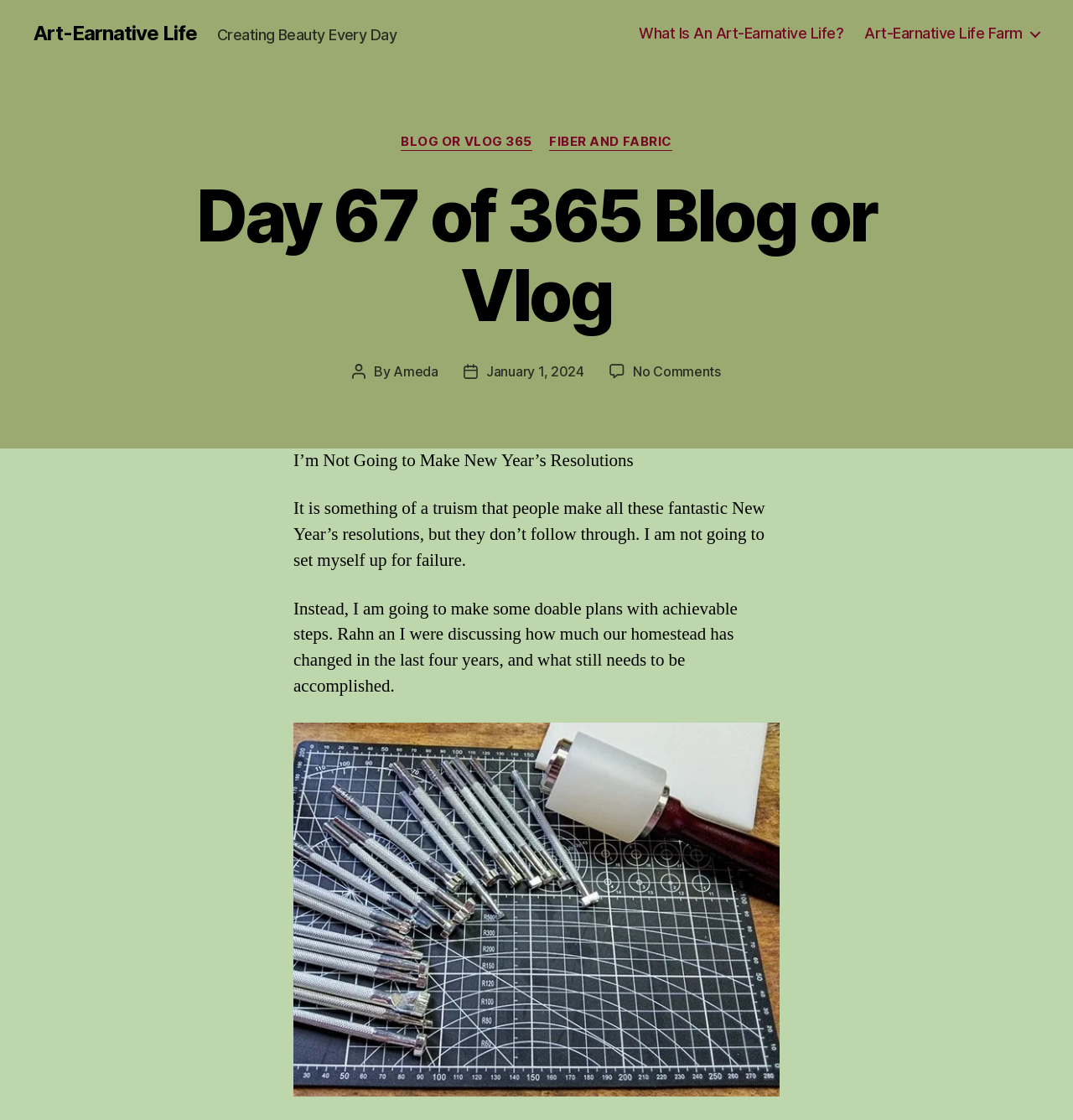Determine the coordinates of the bounding box for the clickable area needed to execute this instruction: "Visit 'Art-Earnative Life Farm'".

[0.806, 0.022, 0.969, 0.038]